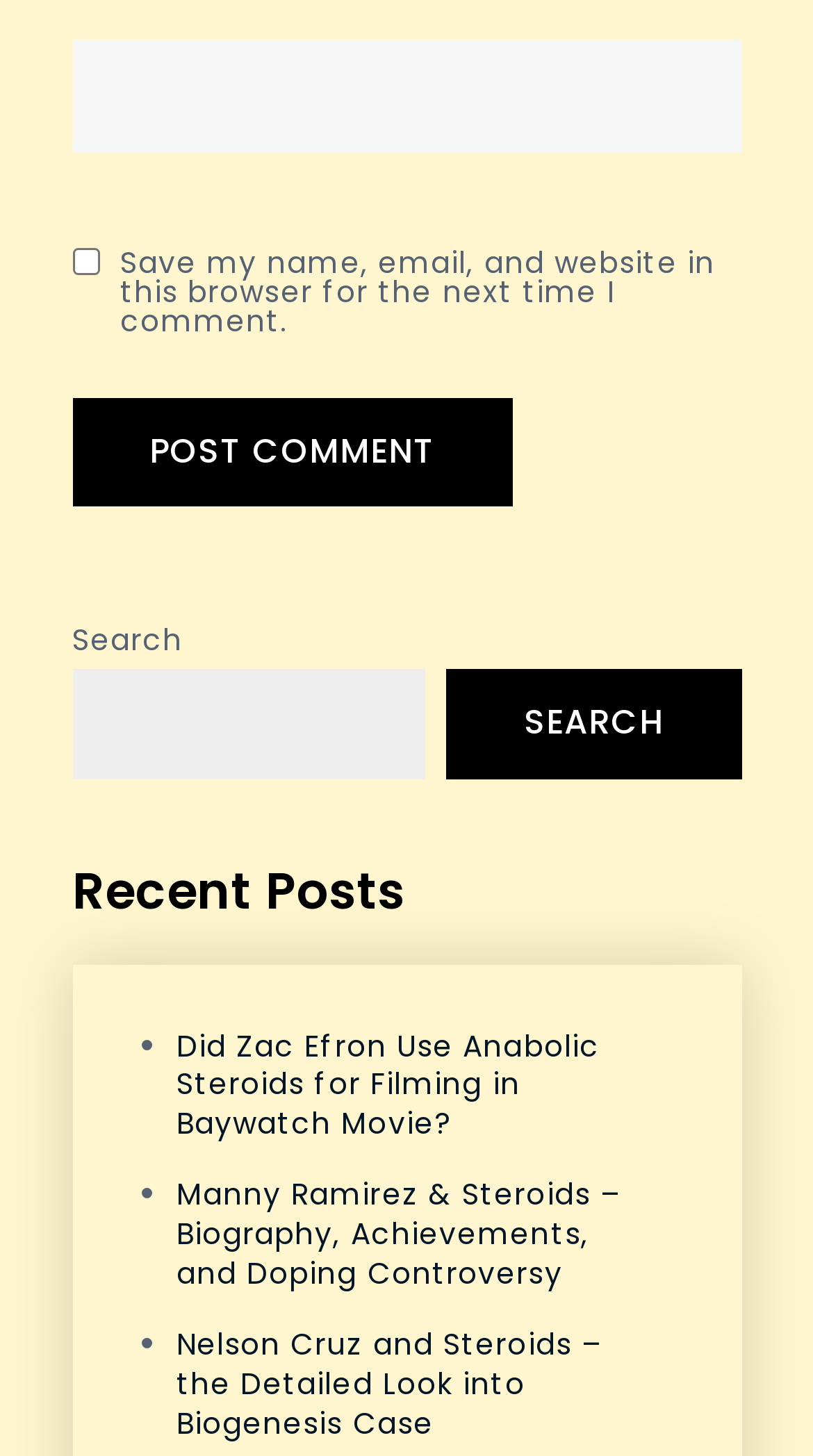Please answer the following question using a single word or phrase: 
What is the category of the posts listed below 'Recent Posts'?

Steroids and celebrities